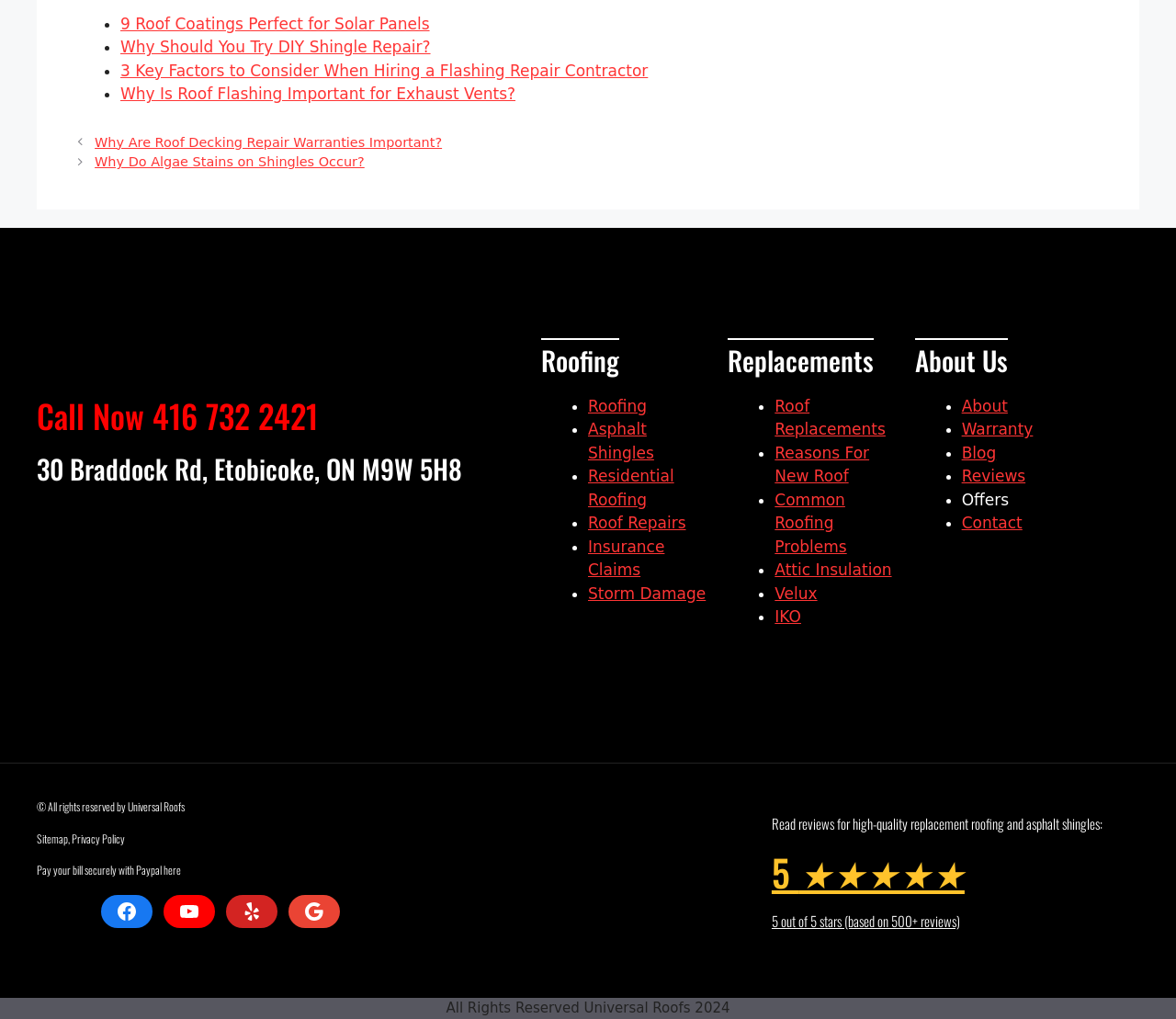What is the address of the roofing company?
Please elaborate on the answer to the question with detailed information.

The address of the roofing company is located in the heading element with the text '30 Braddock Rd, Etobicoke, ON M9W 5H8' which is situated below the phone number on the webpage.